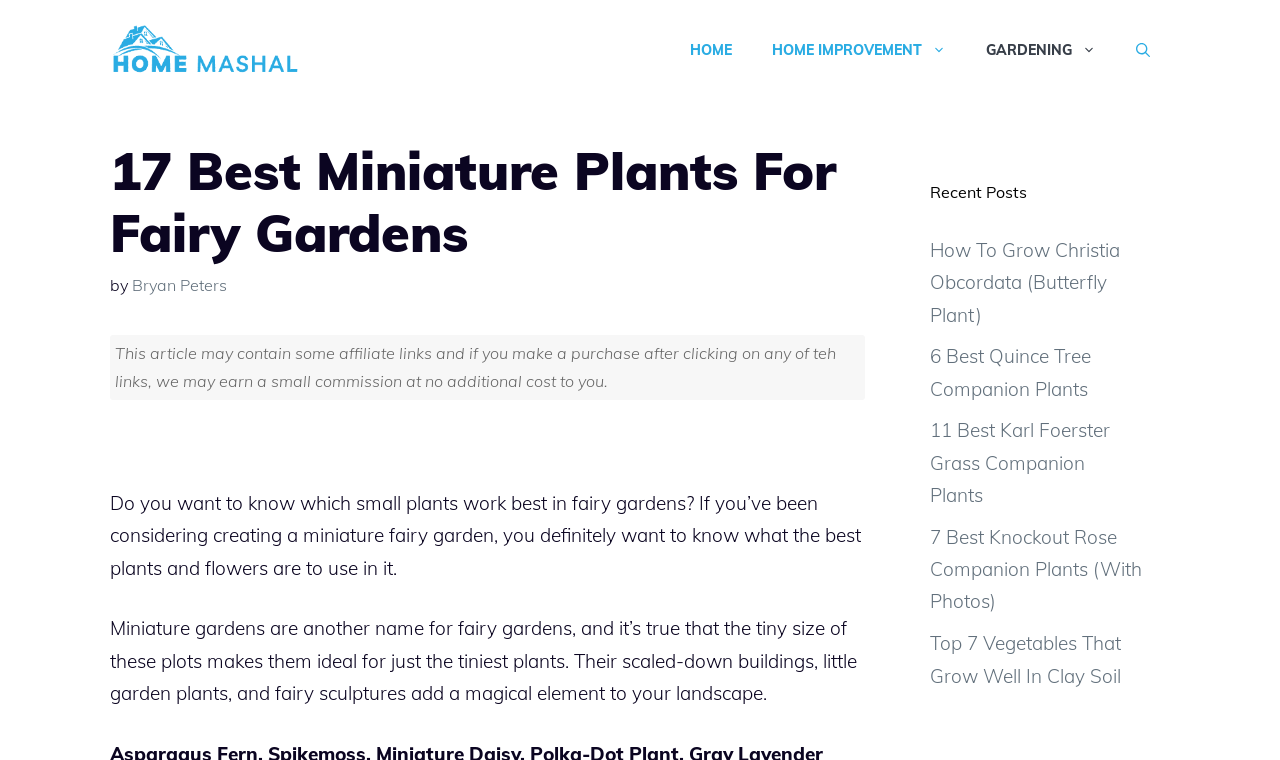Please identify the bounding box coordinates of the region to click in order to complete the given instruction: "Click on the 'Diabetes Reversal Program' link". The coordinates should be four float numbers between 0 and 1, i.e., [left, top, right, bottom].

None